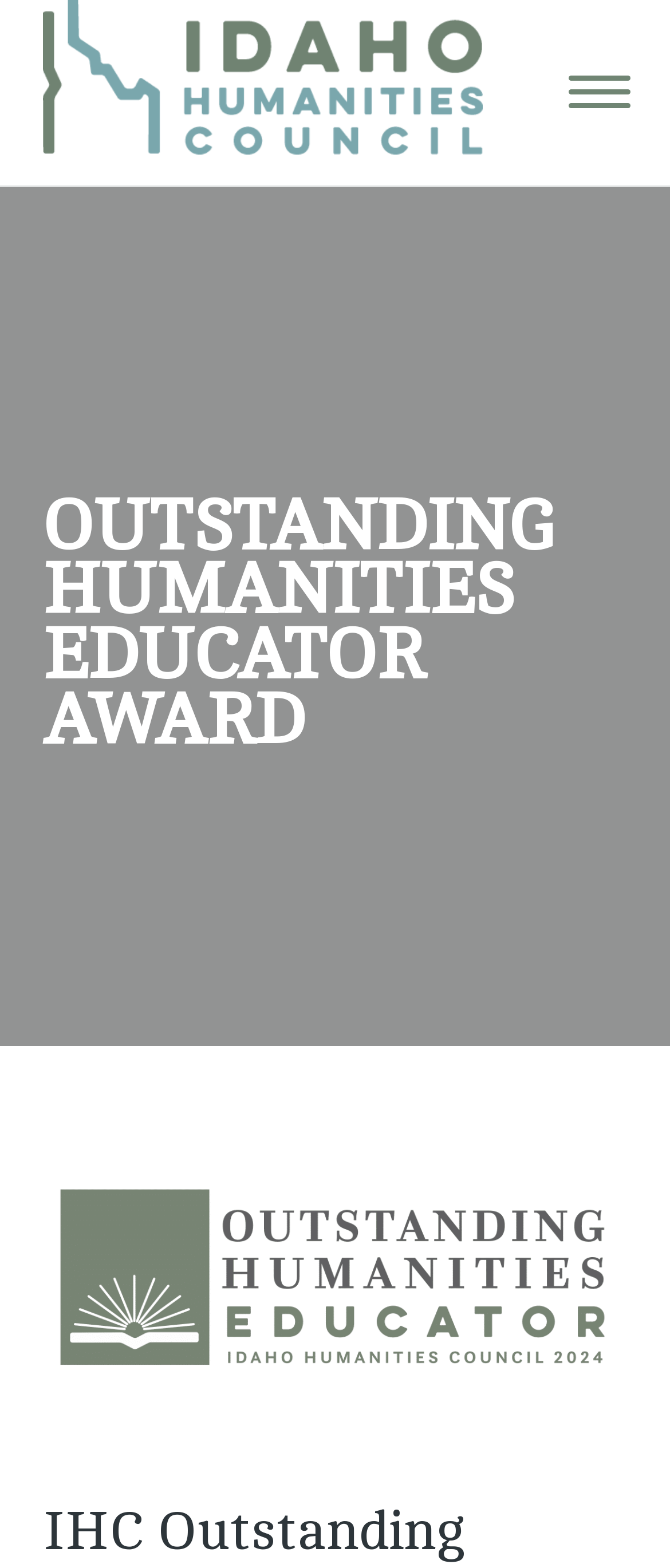Generate the main heading text from the webpage.

OUTSTANDING HUMANITIES EDUCATOR AWARD